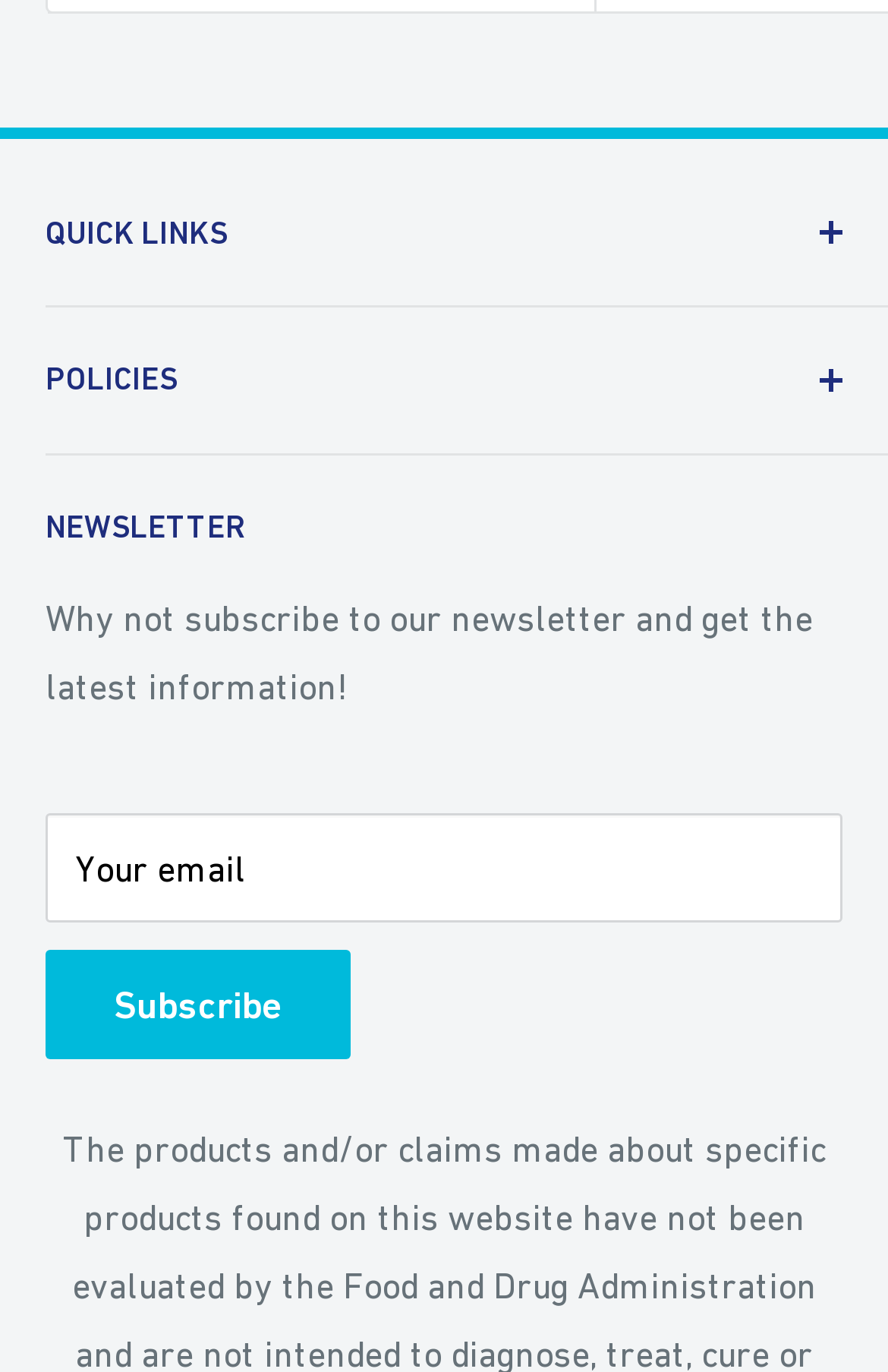Pinpoint the bounding box coordinates of the element to be clicked to execute the instruction: "Click on QUICK LINKS".

[0.051, 0.117, 0.949, 0.223]